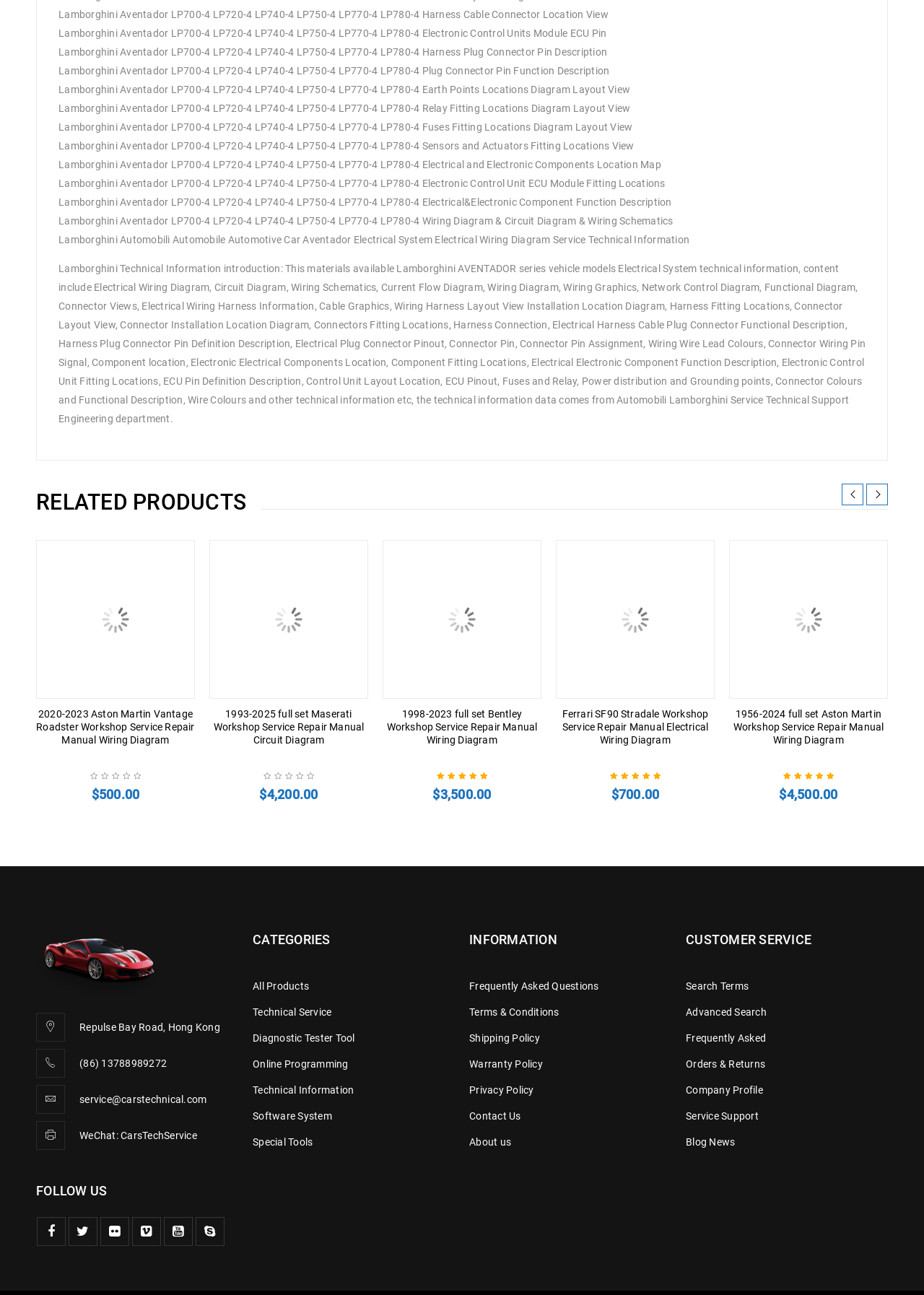Determine the bounding box coordinates for the clickable element required to fulfill the instruction: "Check the price of 'Ferrari SF90 Stradale Workshop Service Repair Manual Electrical Wiring Diagram'". Provide the coordinates as four float numbers between 0 and 1, i.e., [left, top, right, bottom].

[0.468, 0.608, 0.532, 0.619]